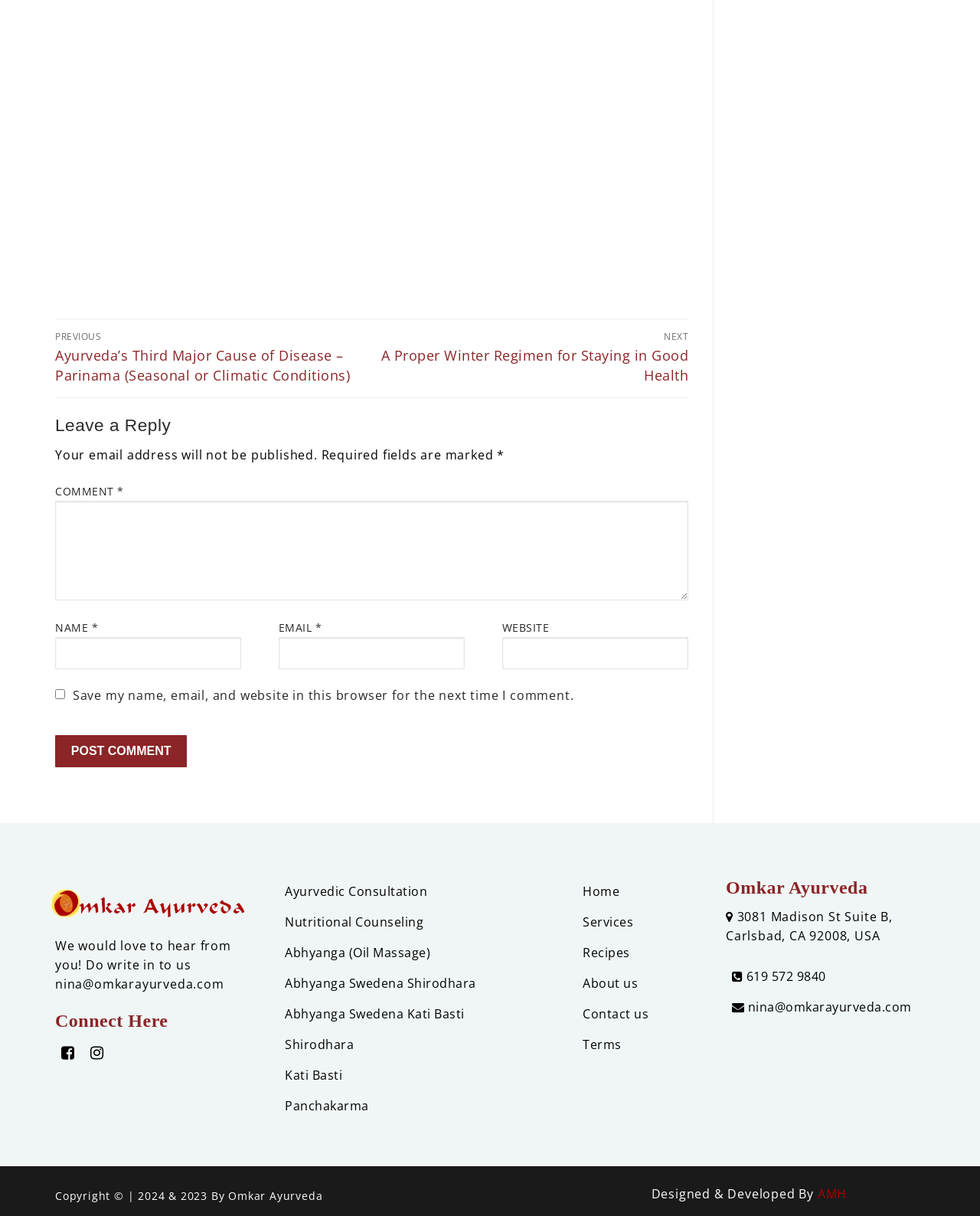Find the bounding box coordinates of the element to click in order to complete this instruction: "Leave a comment". The bounding box coordinates must be four float numbers between 0 and 1, denoted as [left, top, right, bottom].

[0.056, 0.412, 0.702, 0.494]